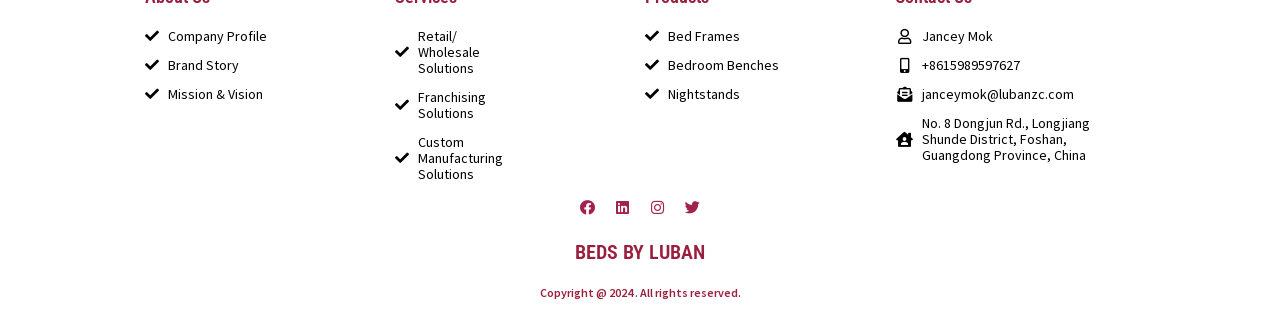Determine the coordinates of the bounding box that should be clicked to complete the instruction: "Contact Jancey Mok". The coordinates should be represented by four float numbers between 0 and 1: [left, top, right, bottom].

[0.699, 0.091, 0.887, 0.143]